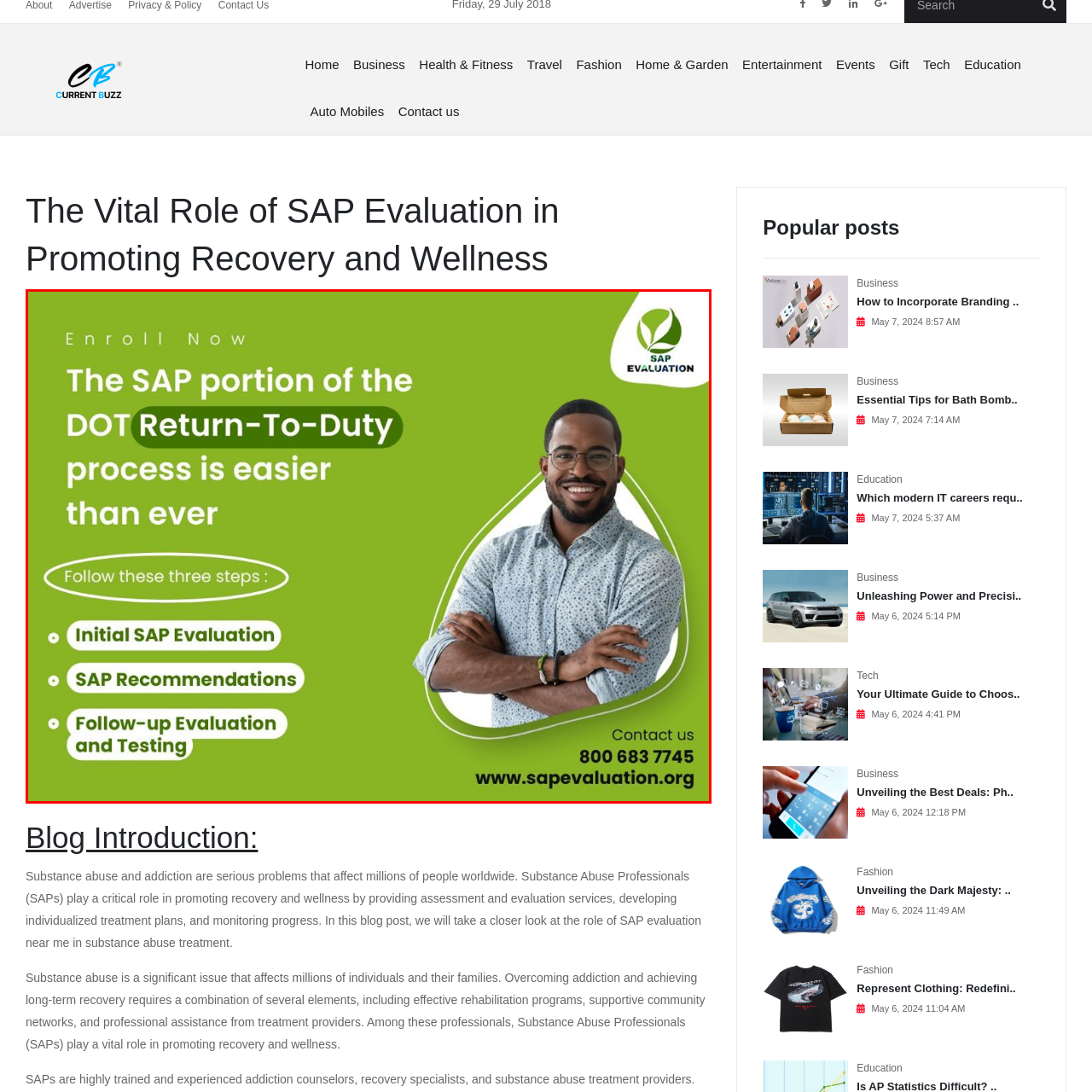Elaborate on the image contained within the red outline, providing as much detail as possible.

The image features a friendly and professional individual smiling, dressed in a light blue patterned shirt with rolled-up sleeves. Set against a vibrant green background, the image emphasizes the message promoting the SAP portion of the DOT Return-To-Duty process, highlighting its simplicity and accessibility. Bold text encourages viewers to "Enroll Now" and outlines three essential steps: Initial SAP Evaluation, SAP Recommendations, and Follow-up Evaluation and Testing. The contact information, including a phone number and website, is provided at the bottom, inviting potential clients to reach out for assistance. The overall design is visually appealing, aiming to instill confidence in the services offered.